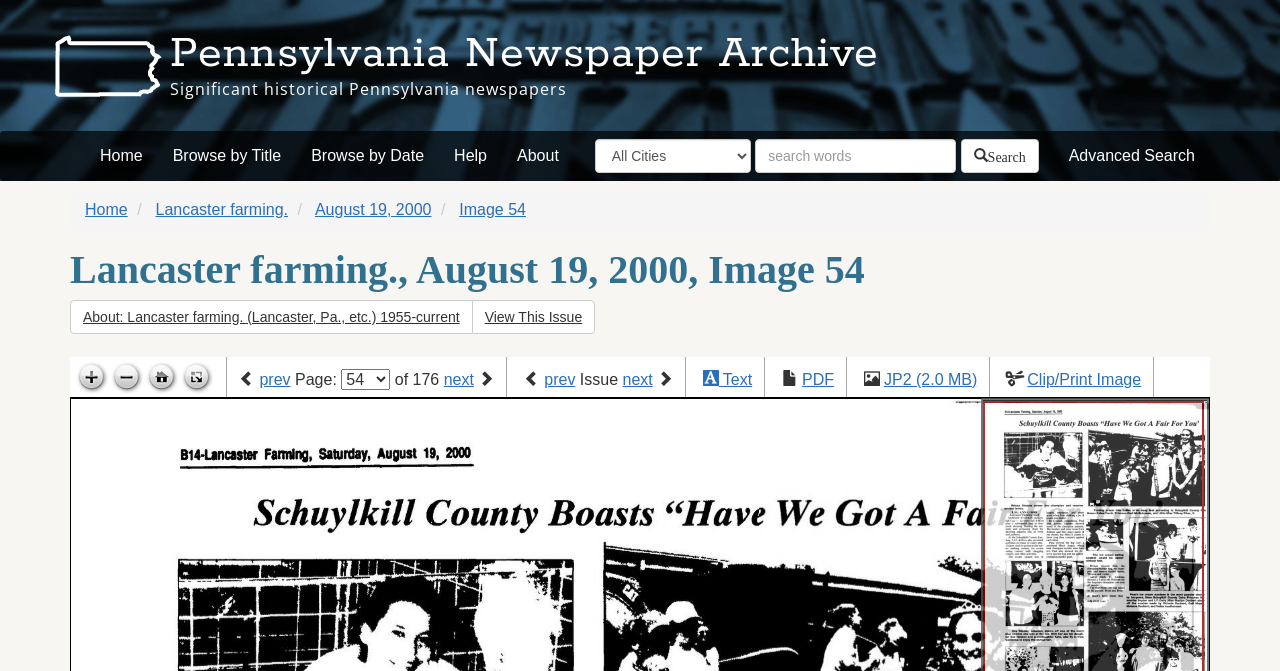Analyze the image and give a detailed response to the question:
What is the name of the newspaper?

The answer can be found by looking at the heading 'Lancaster farming., August 19, 2000, Image 54' which indicates that the current page is showing an issue of the Lancaster farming. newspaper.